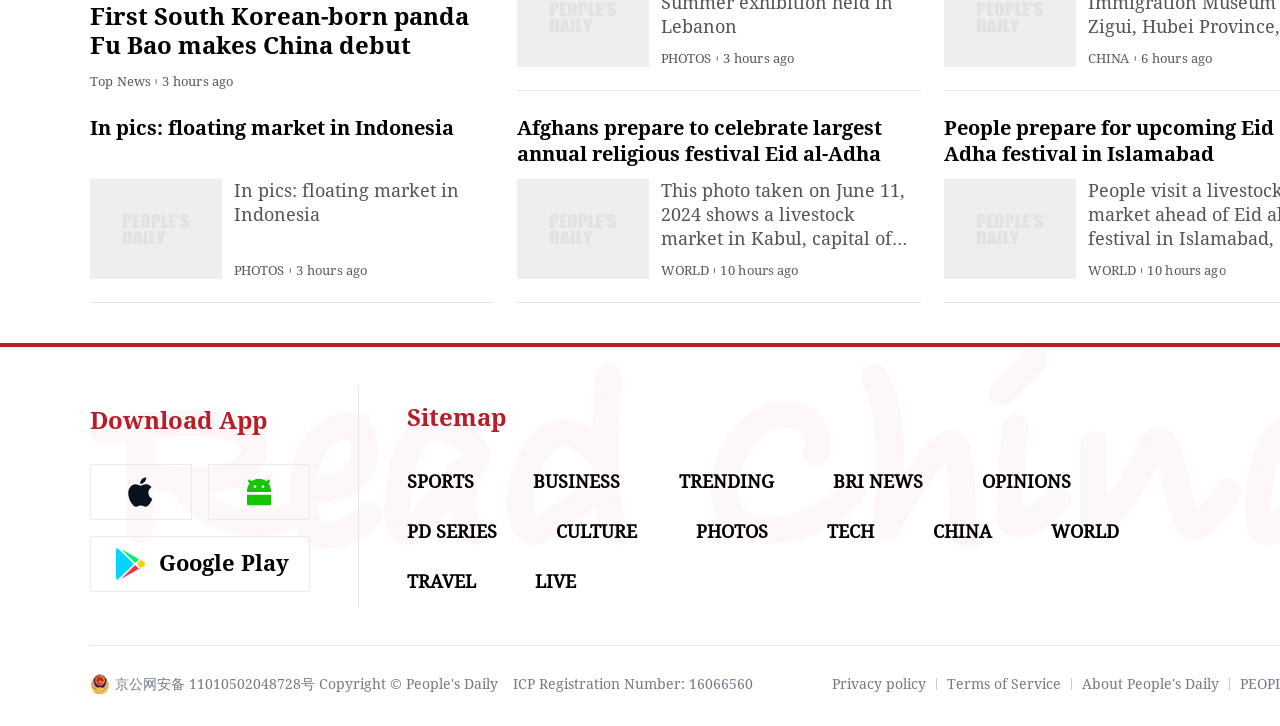What is the name of the app that can be downloaded?
Look at the image and respond with a one-word or short phrase answer.

People's Daily English language App